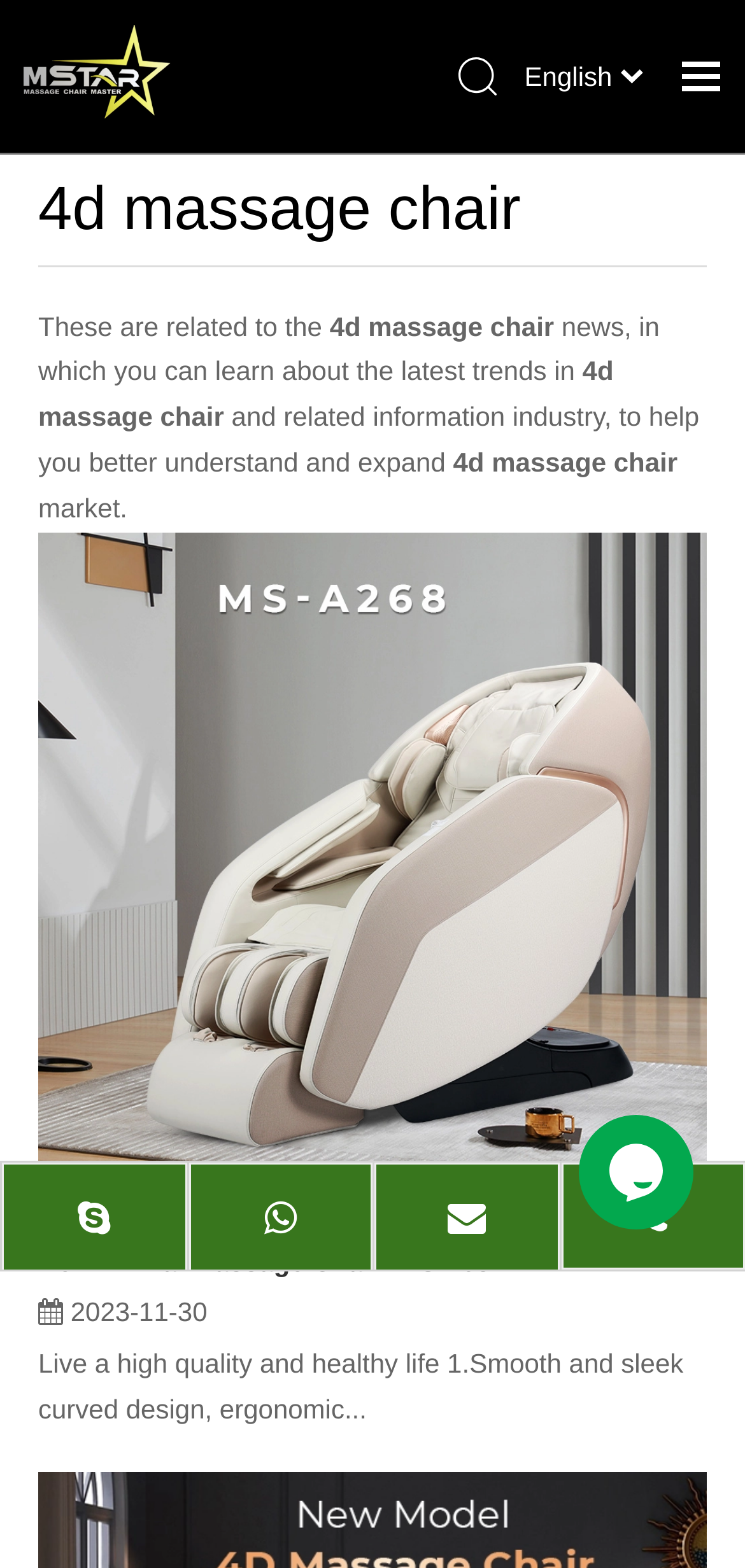Please answer the following question using a single word or phrase: What is the topic of the news article on the webpage?

4d massage chair